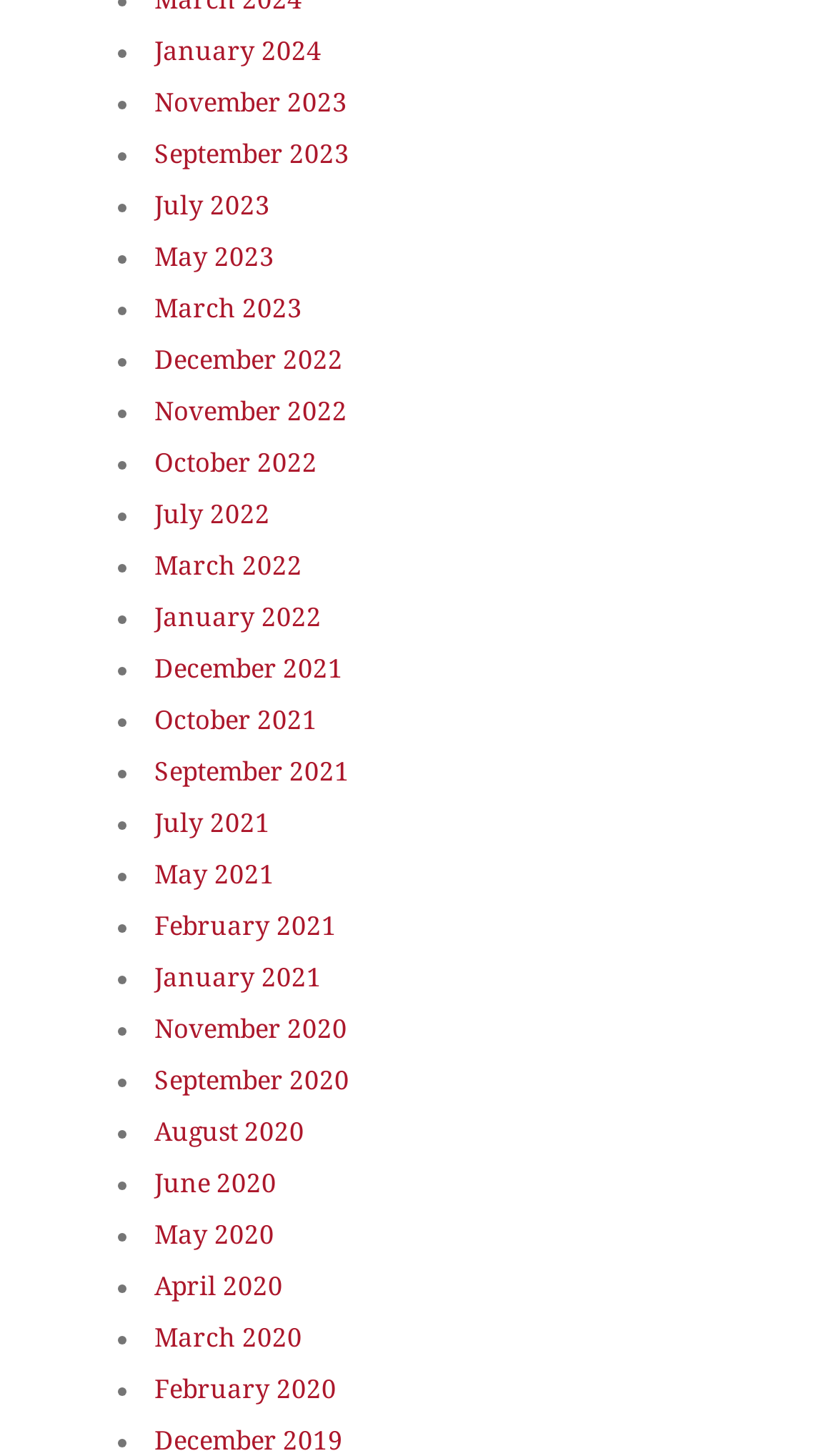Pinpoint the bounding box coordinates of the area that should be clicked to complete the following instruction: "Click on January 2024". The coordinates must be given as four float numbers between 0 and 1, i.e., [left, top, right, bottom].

[0.185, 0.024, 0.385, 0.045]